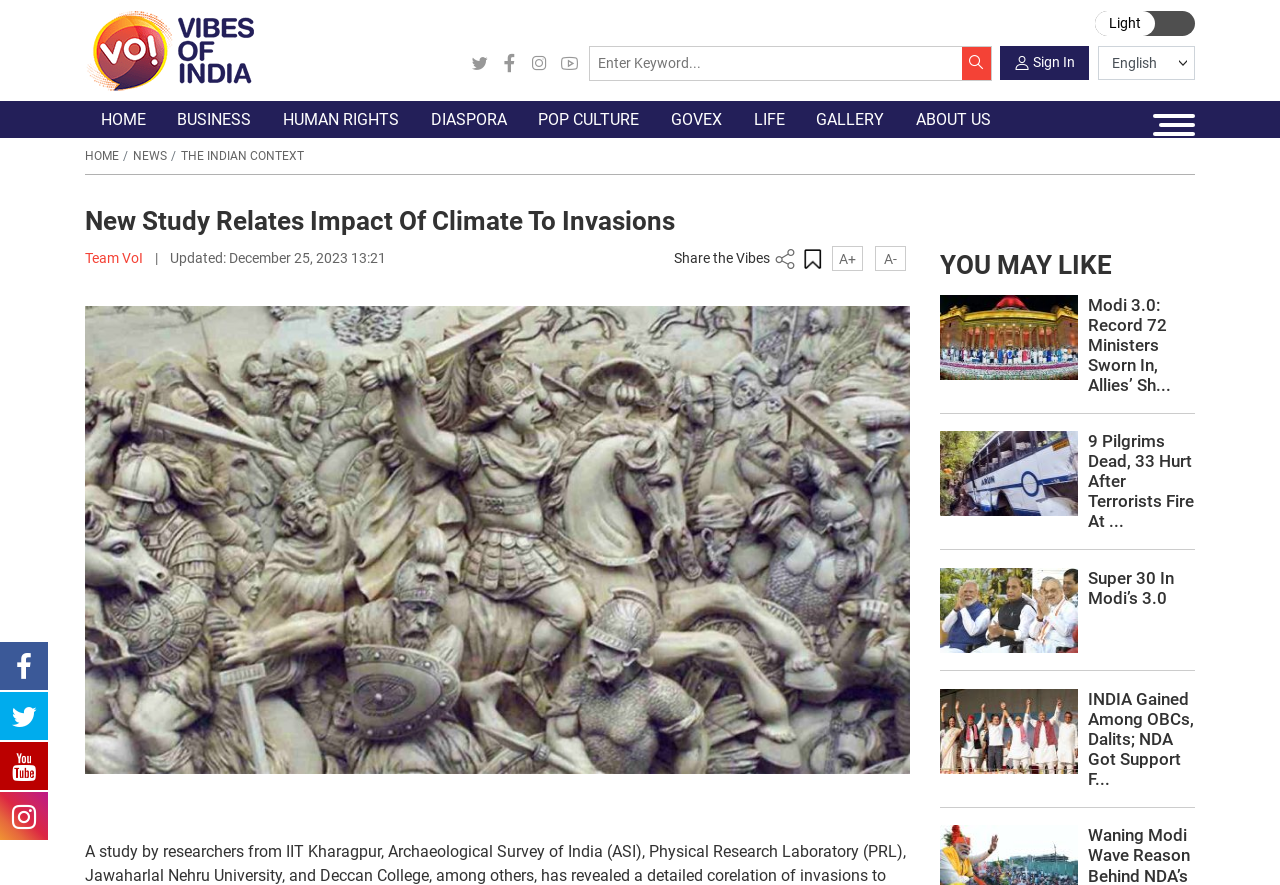Find the bounding box coordinates for the element that must be clicked to complete the instruction: "Share the article". The coordinates should be four float numbers between 0 and 1, indicated as [left, top, right, bottom].

[0.628, 0.281, 0.643, 0.304]